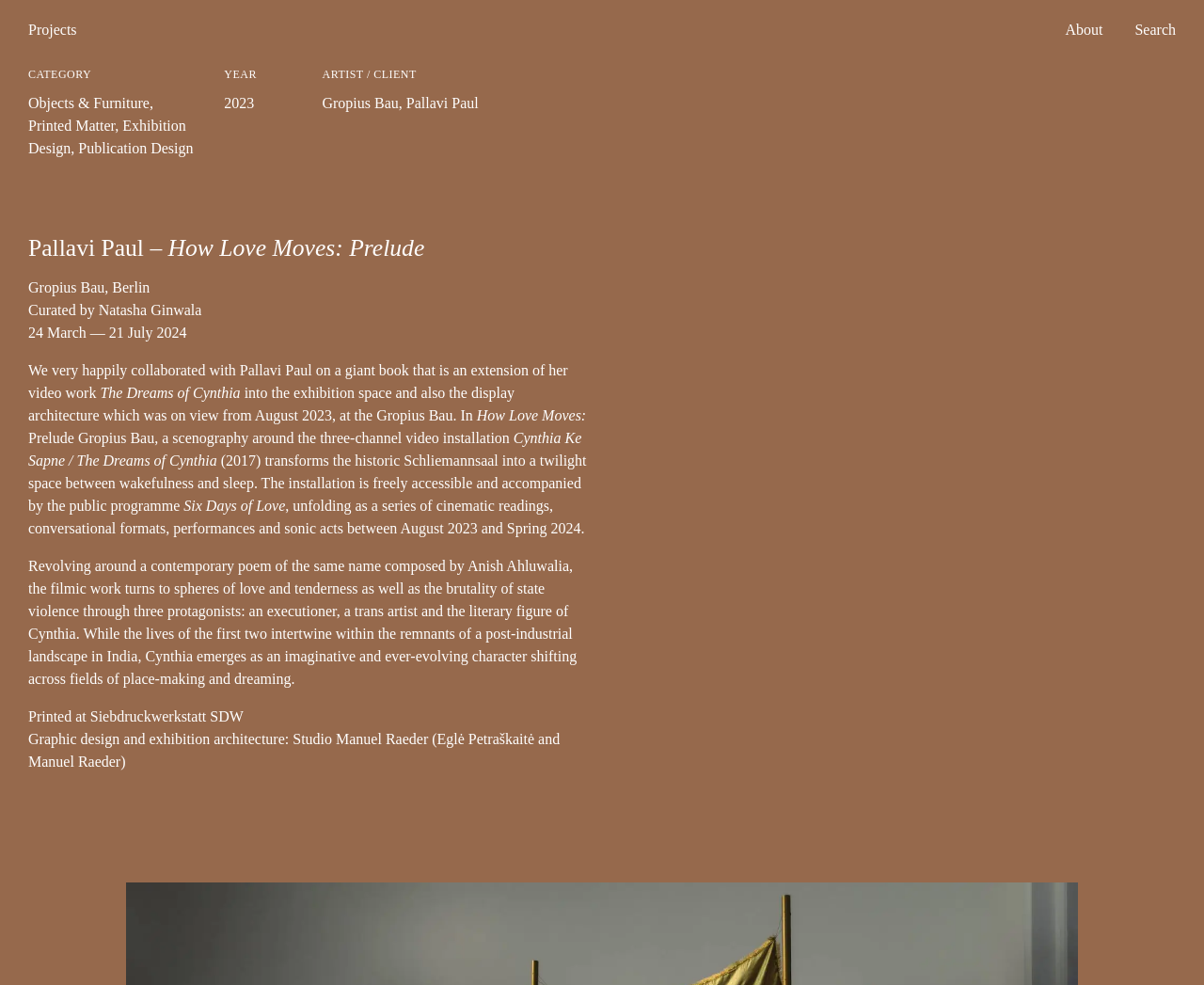Show the bounding box coordinates for the element that needs to be clicked to execute the following instruction: "Learn more about the exhibition at Gropius Bau". Provide the coordinates in the form of four float numbers between 0 and 1, i.e., [left, top, right, bottom].

[0.023, 0.284, 0.087, 0.3]